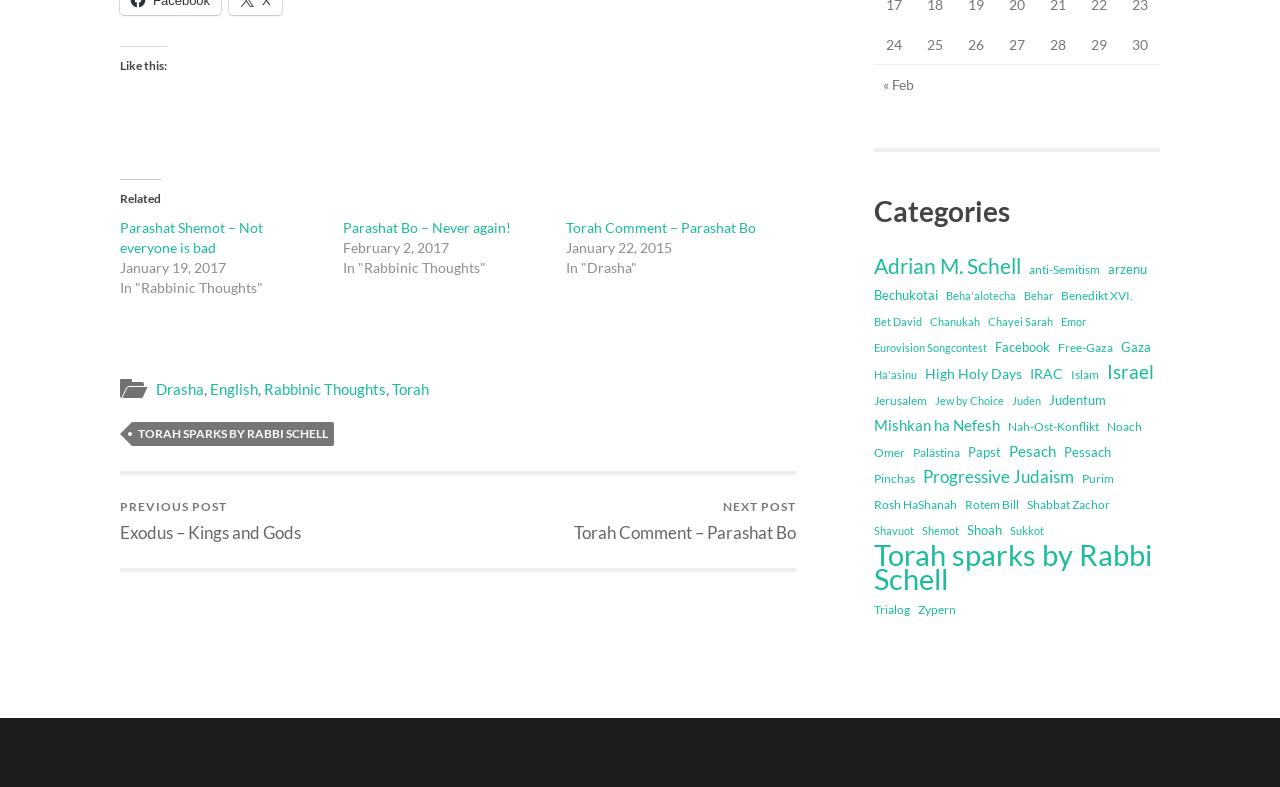How many categories are listed?
Answer the question with a single word or phrase by looking at the picture.

34